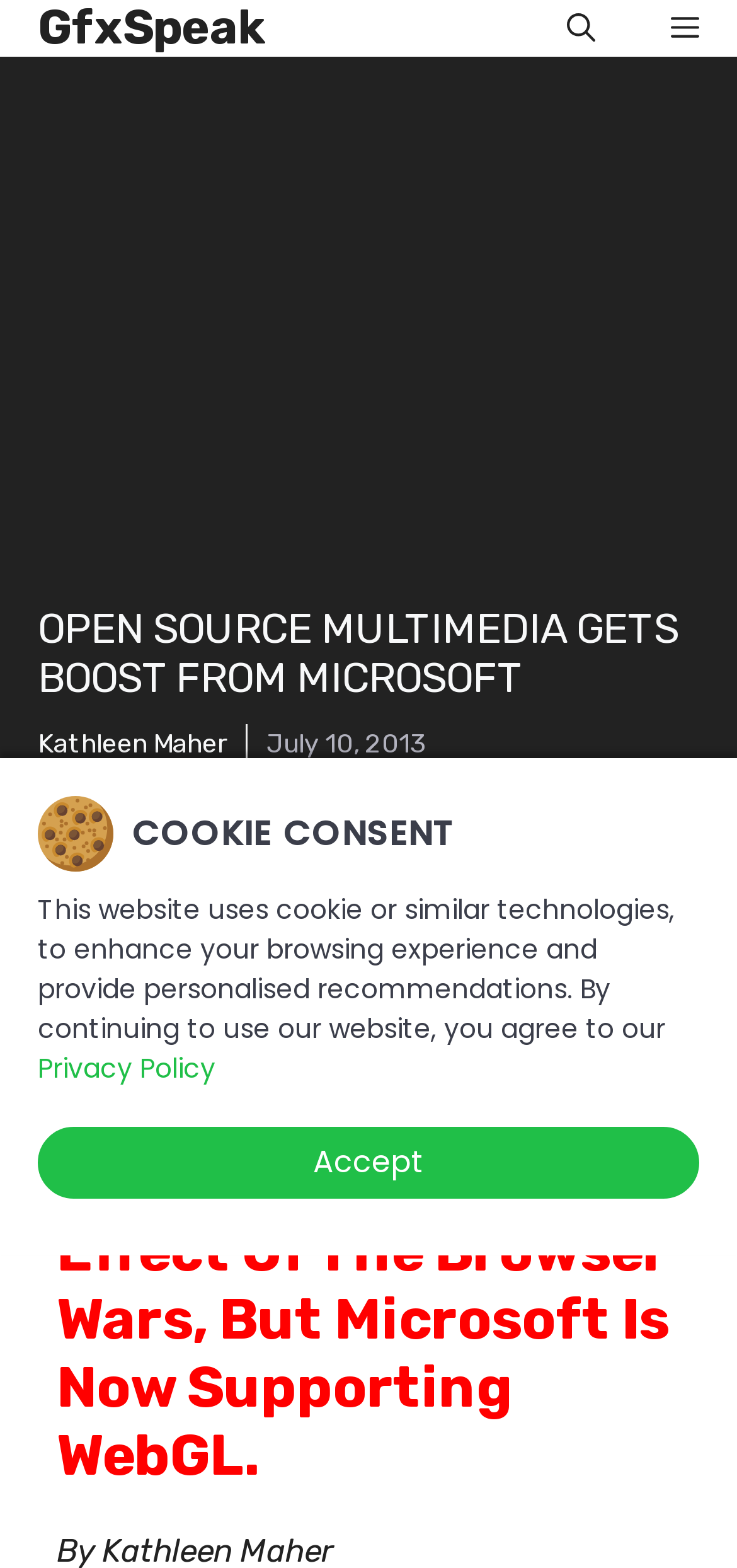Create a detailed summary of the webpage's content and design.

The webpage is an article from GfxSpeak, with the title "Open source multimedia gets boost from Microsoft" written by Kathleen Maher. At the top left, there is a link to the GfxSpeak homepage, and next to it, a button labeled "Menu" that controls the mobile menu. On the top right, there is a link to open the search bar.

Below the top navigation, the main article title is prominently displayed, followed by the author's name and the publication date, July 10, 2013. Underneath, there is a link to the archives section.

On the right side, there are social media links to Facebook, WhatsApp, Twitter, LinkedIn, and email, each accompanied by an icon. Below these links, there is a heading that summarizes the article, "Perhaps It Was An Unintended Side Effect Of The Browser Wars, But Microsoft Is Now Supporting WebGL."

On the left side, there is an image, and below it, a heading "COOKIE CONSENT" with a paragraph of text explaining the website's cookie policy. There is also a link to the Privacy Policy and an "Accept" button to agree to the policy.

Overall, the webpage has a simple layout with clear headings and concise text, making it easy to navigate and read.